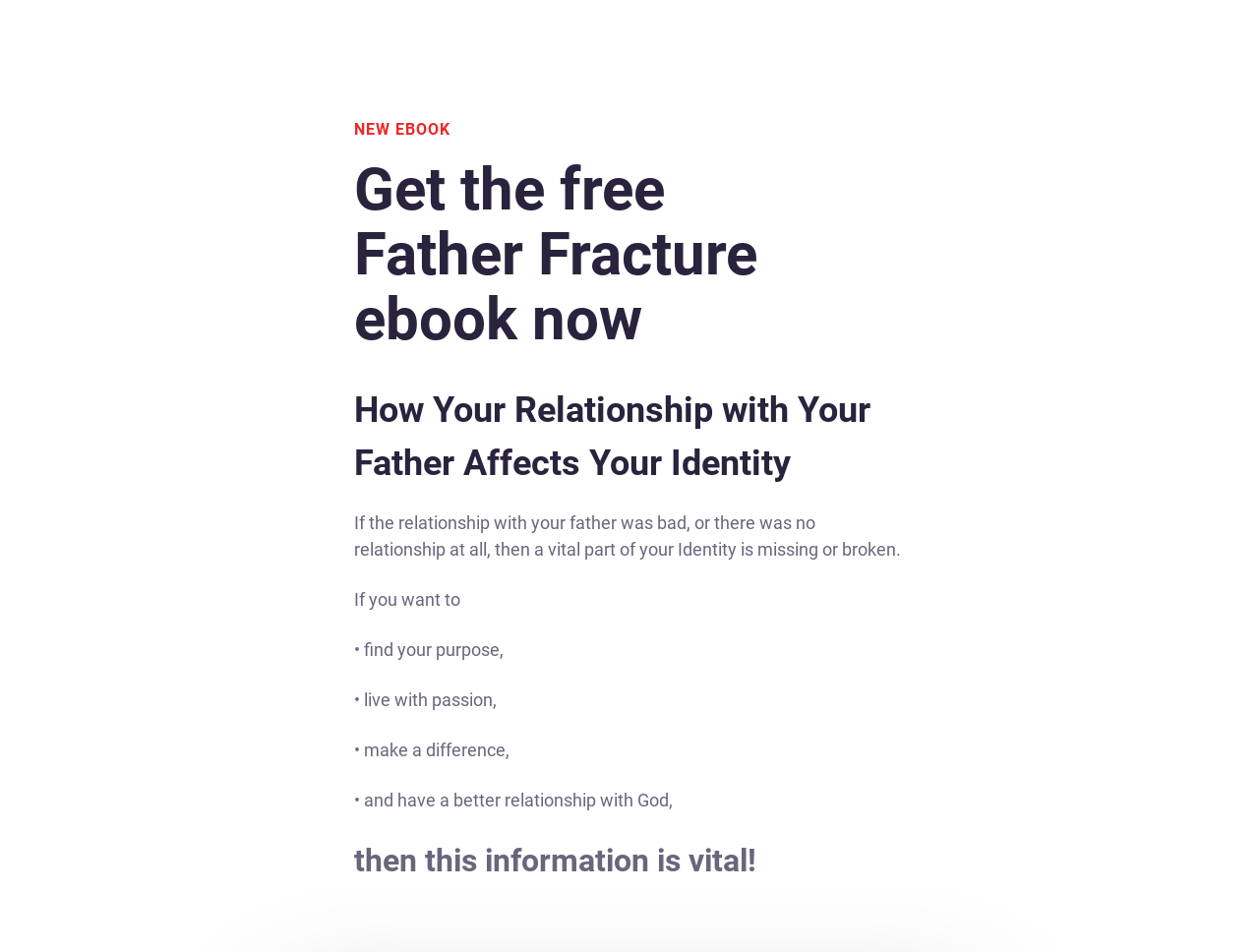What is one of the benefits of reading this ebook?
Based on the image, answer the question with as much detail as possible.

The webpage lists several benefits of reading this ebook, including 'find your purpose', 'live with passion', 'make a difference', and 'have a better relationship with God'.